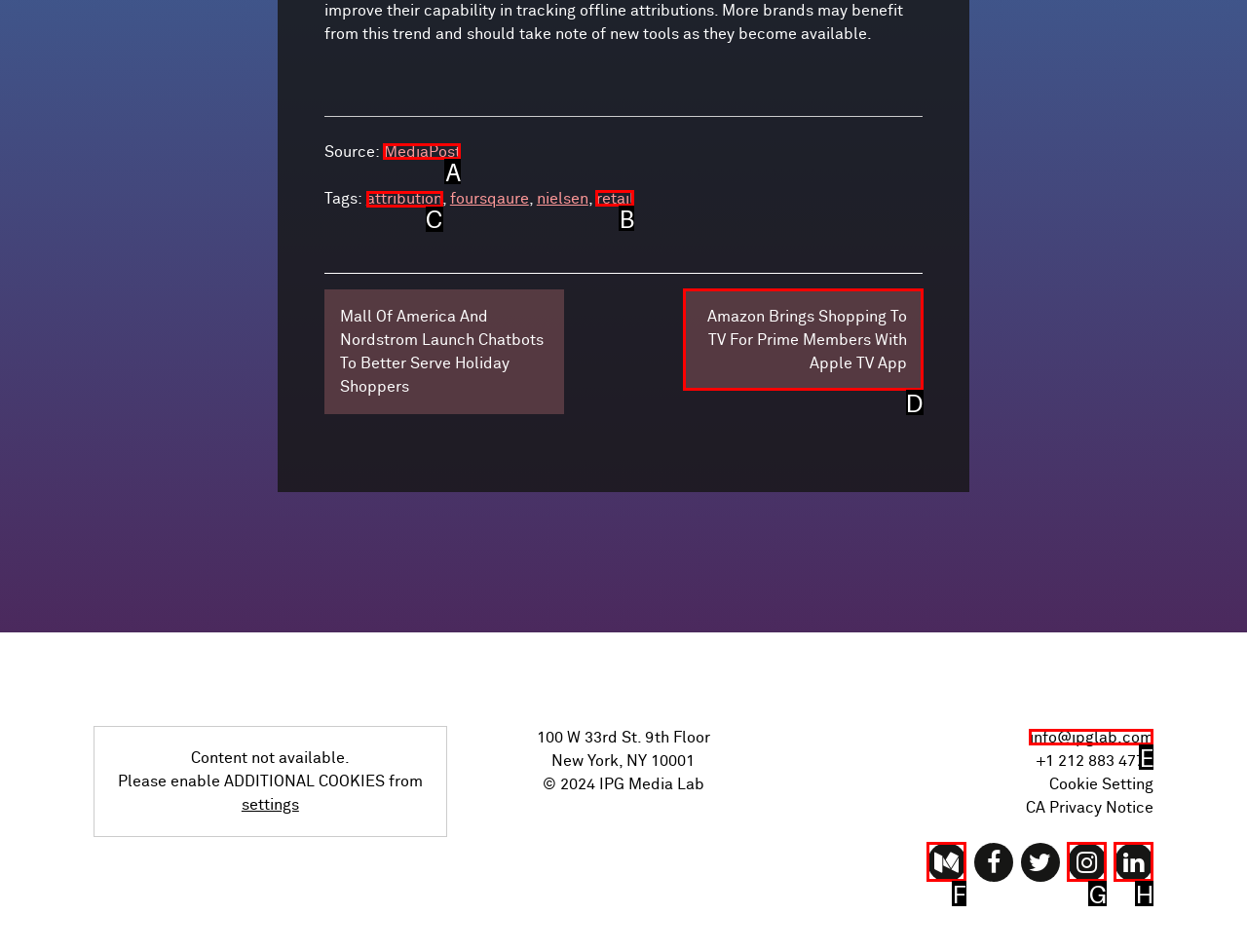Indicate the UI element to click to perform the task: Click on the 'attribution' tag. Reply with the letter corresponding to the chosen element.

C